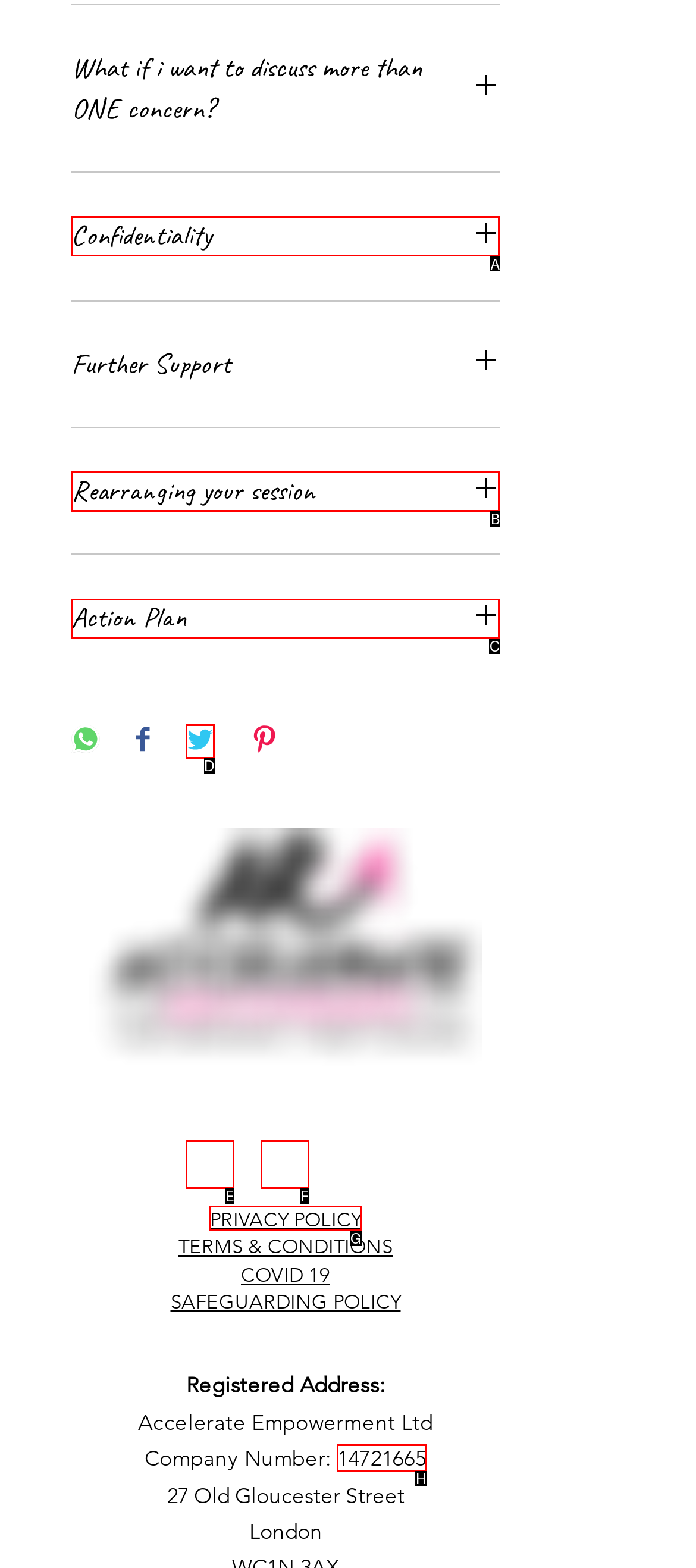For the task: Read PRIVACY POLICY, identify the HTML element to click.
Provide the letter corresponding to the right choice from the given options.

G